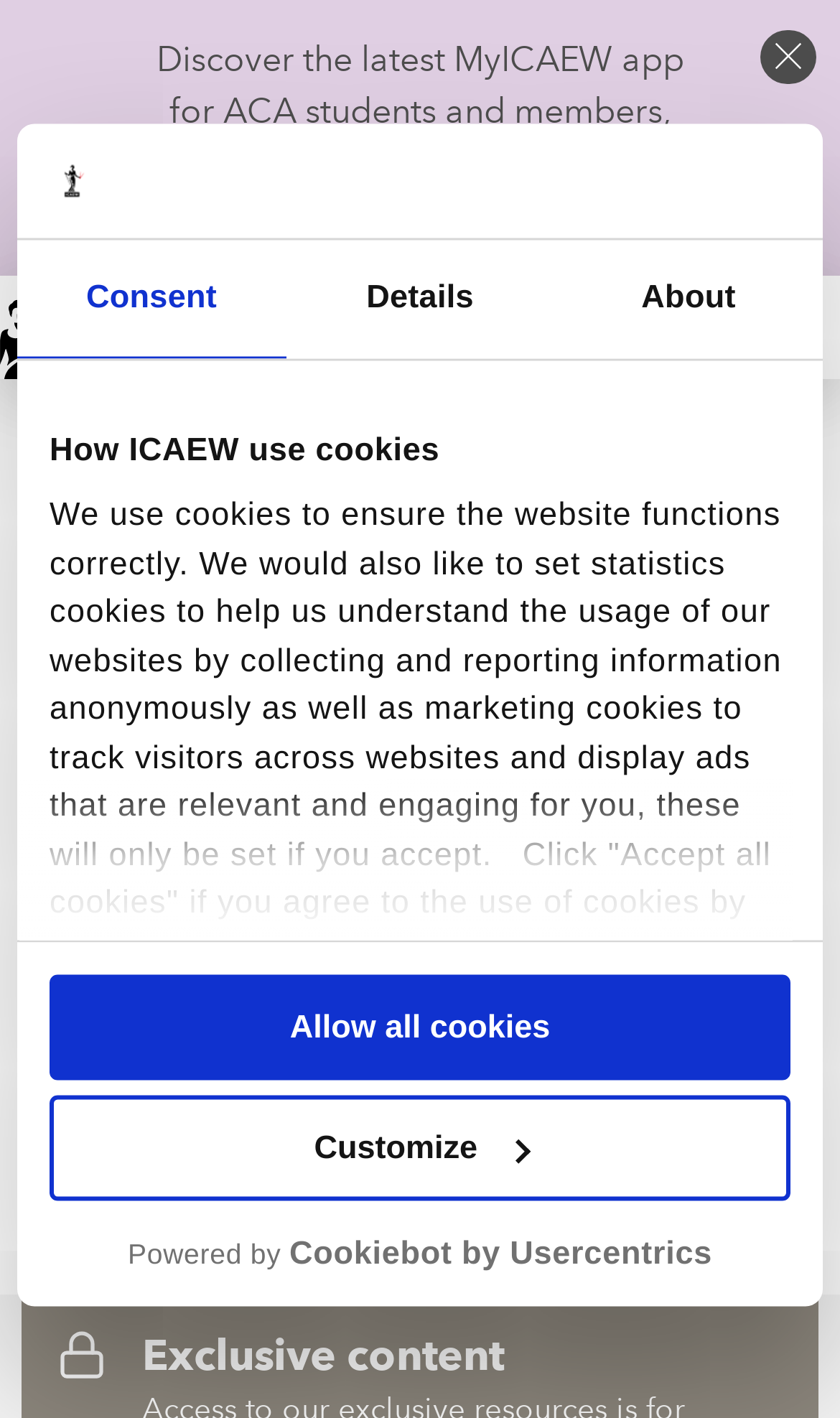Find the bounding box coordinates of the element to click in order to complete the given instruction: "Click the 'View our cookie policy' link."

[0.059, 0.726, 0.898, 0.786]